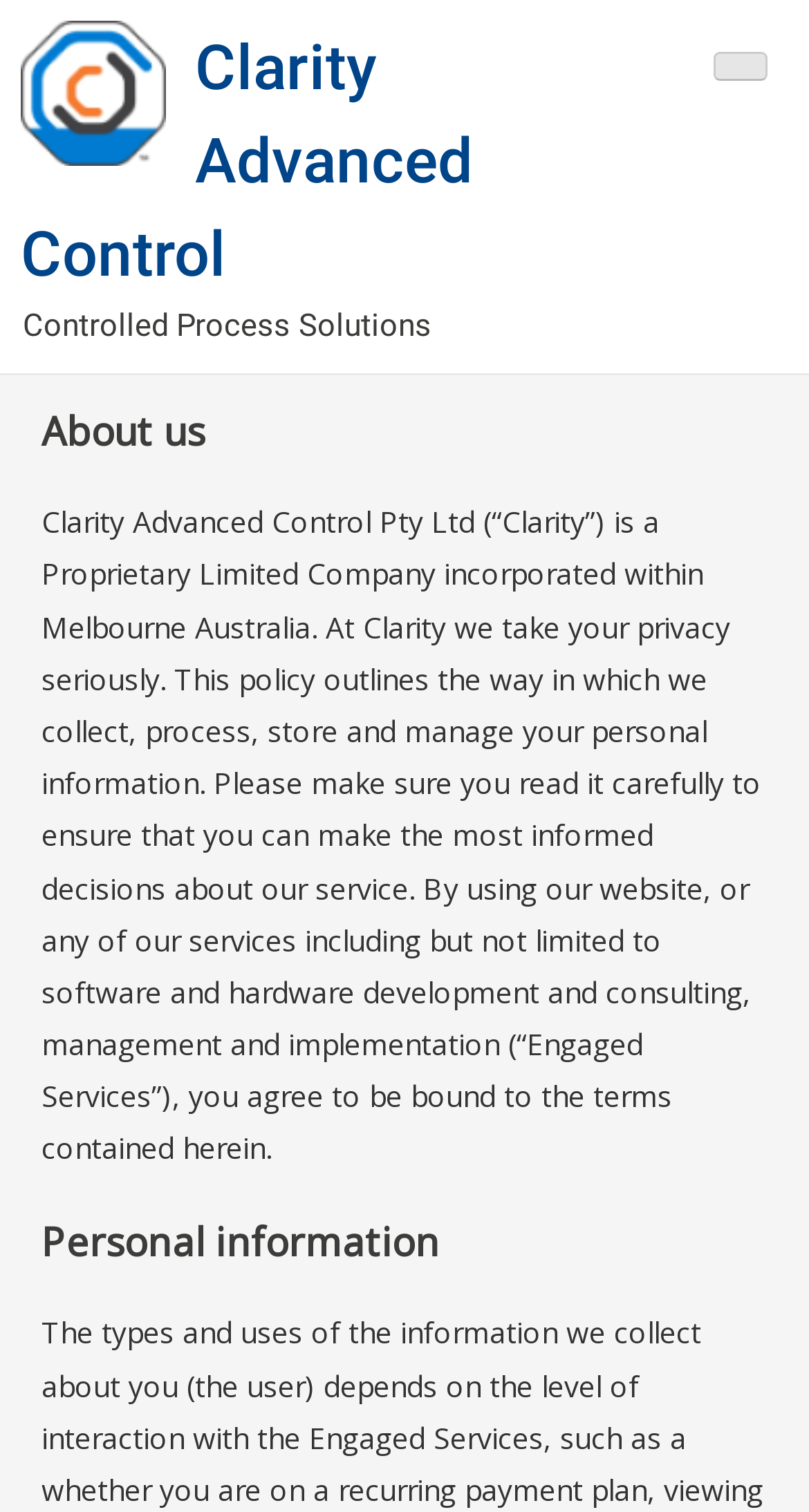Where is Clarity incorporated?
Provide a detailed answer to the question, using the image to inform your response.

From the StaticText element, we can see that Clarity is incorporated within Melbourne Australia, indicating the location of the company's incorporation.